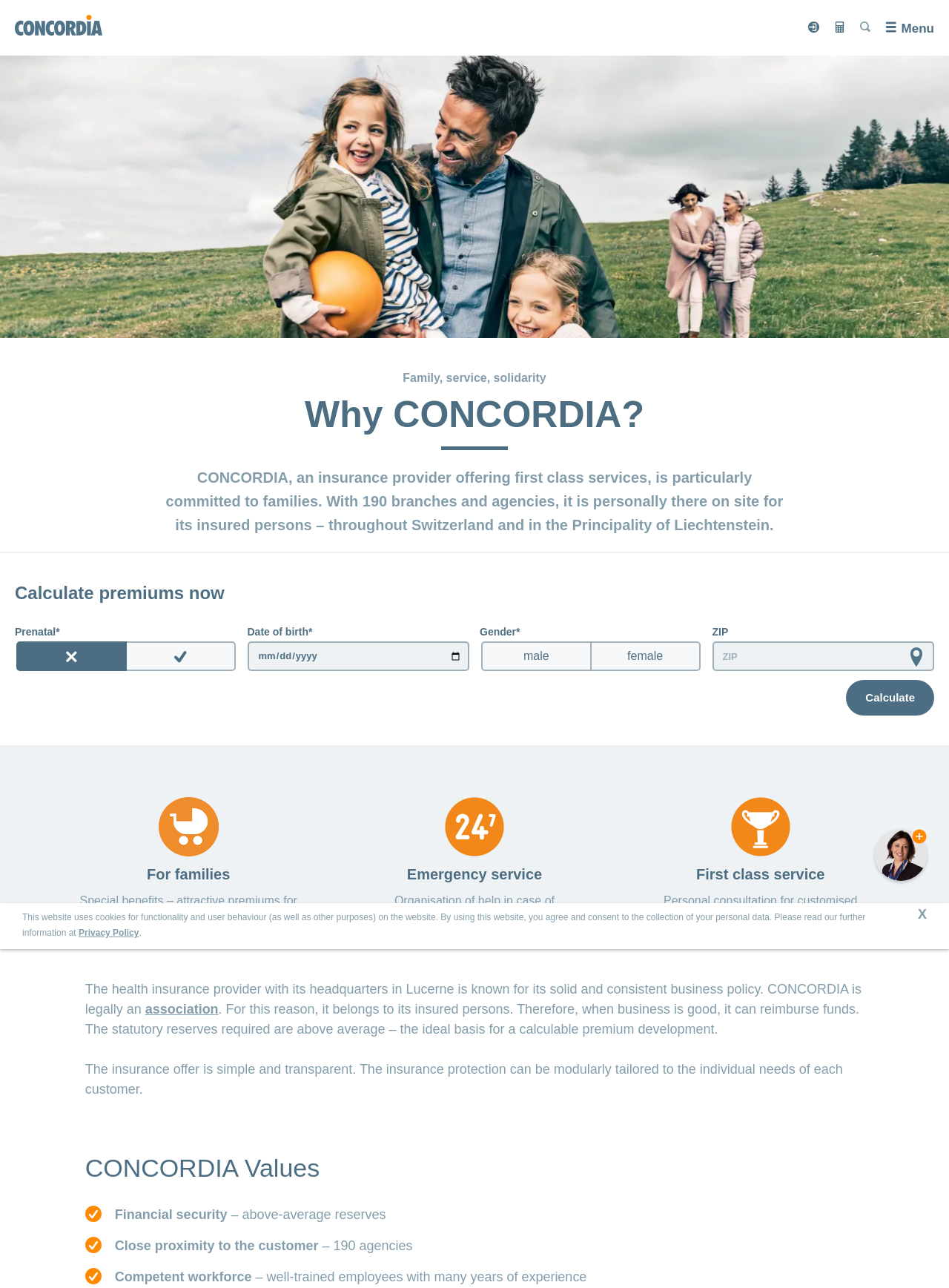Please find the bounding box for the following UI element description. Provide the coordinates in (top-left x, top-left y, bottom-right x, bottom-right y) format, with values between 0 and 1: name="et_pb_contact_phone_0" placeholder="Phone"

None